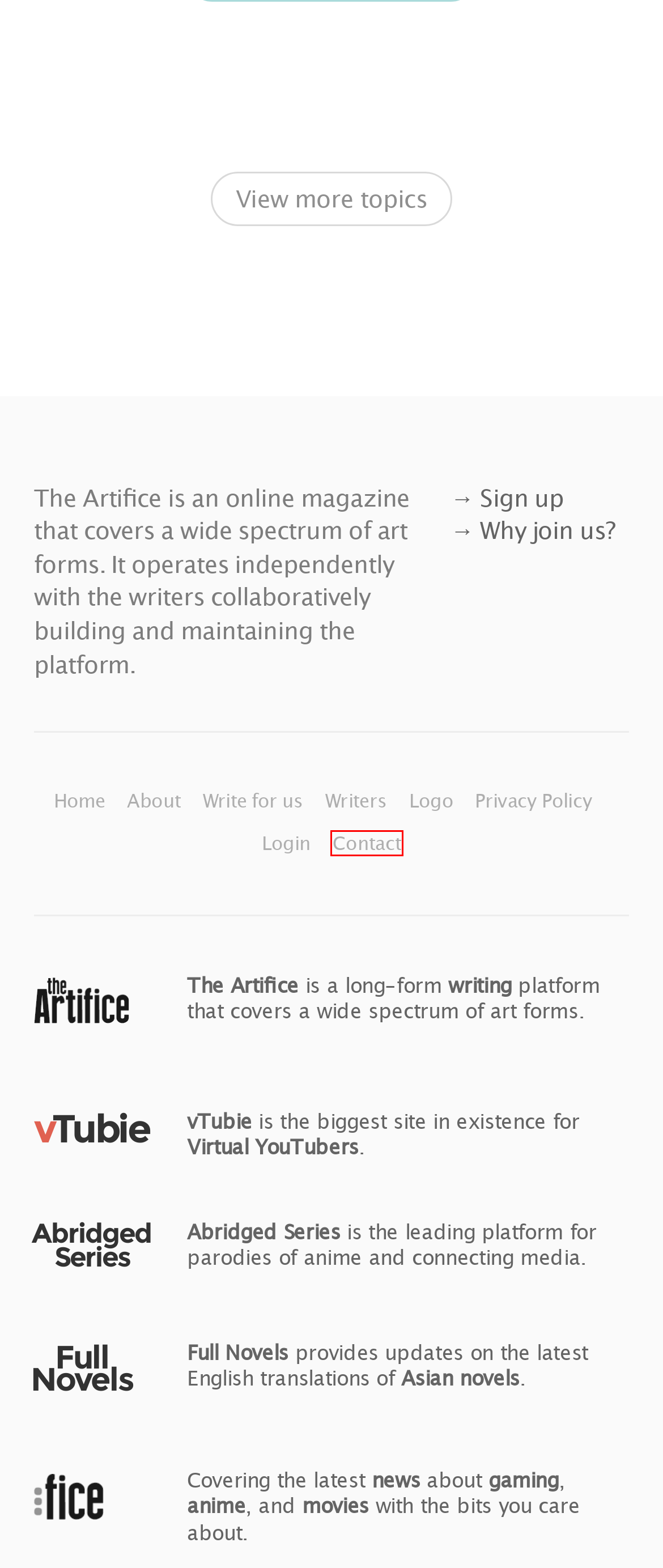You are given a screenshot of a webpage with a red rectangle bounding box around an element. Choose the best webpage description that matches the page after clicking the element in the bounding box. Here are the candidates:
A. About | The Artifice
B. vTubie: Home of Virtual YouTubers (VTubers)
C. logo | The Artifice
D. Contact | The Artifice
E. The Artifice | www.the-artifice.com
F. Full Novels — Asian Novel Translations
G. Animefice | www.animefice.com
H. Write for The Artifice | The Artifice

D